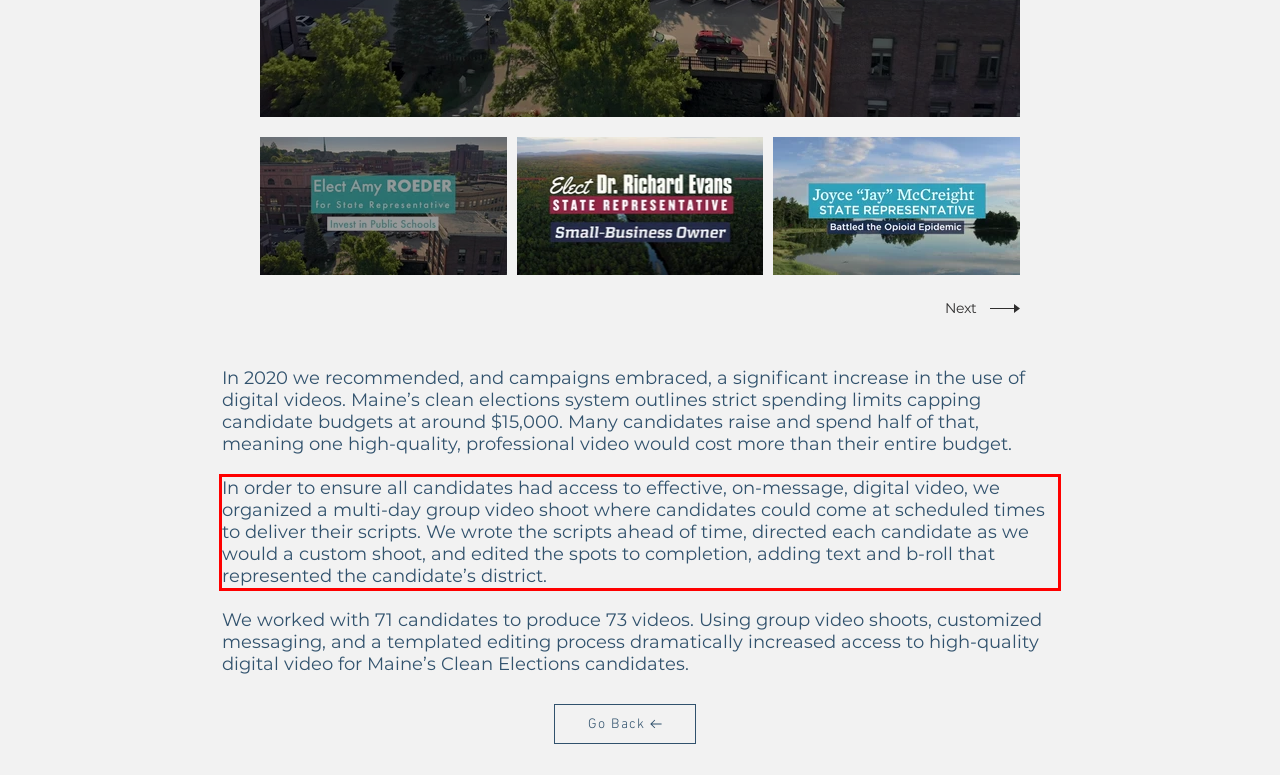Please identify and extract the text from the UI element that is surrounded by a red bounding box in the provided webpage screenshot.

In order to ensure all candidates had access to effective, on-message, digital video, we organized a multi-day group video shoot where candidates could come at scheduled times to deliver their scripts. We wrote the scripts ahead of time, directed each candidate as we would a custom shoot, and edited the spots to completion, adding text and b-roll that represented the candidate’s district.